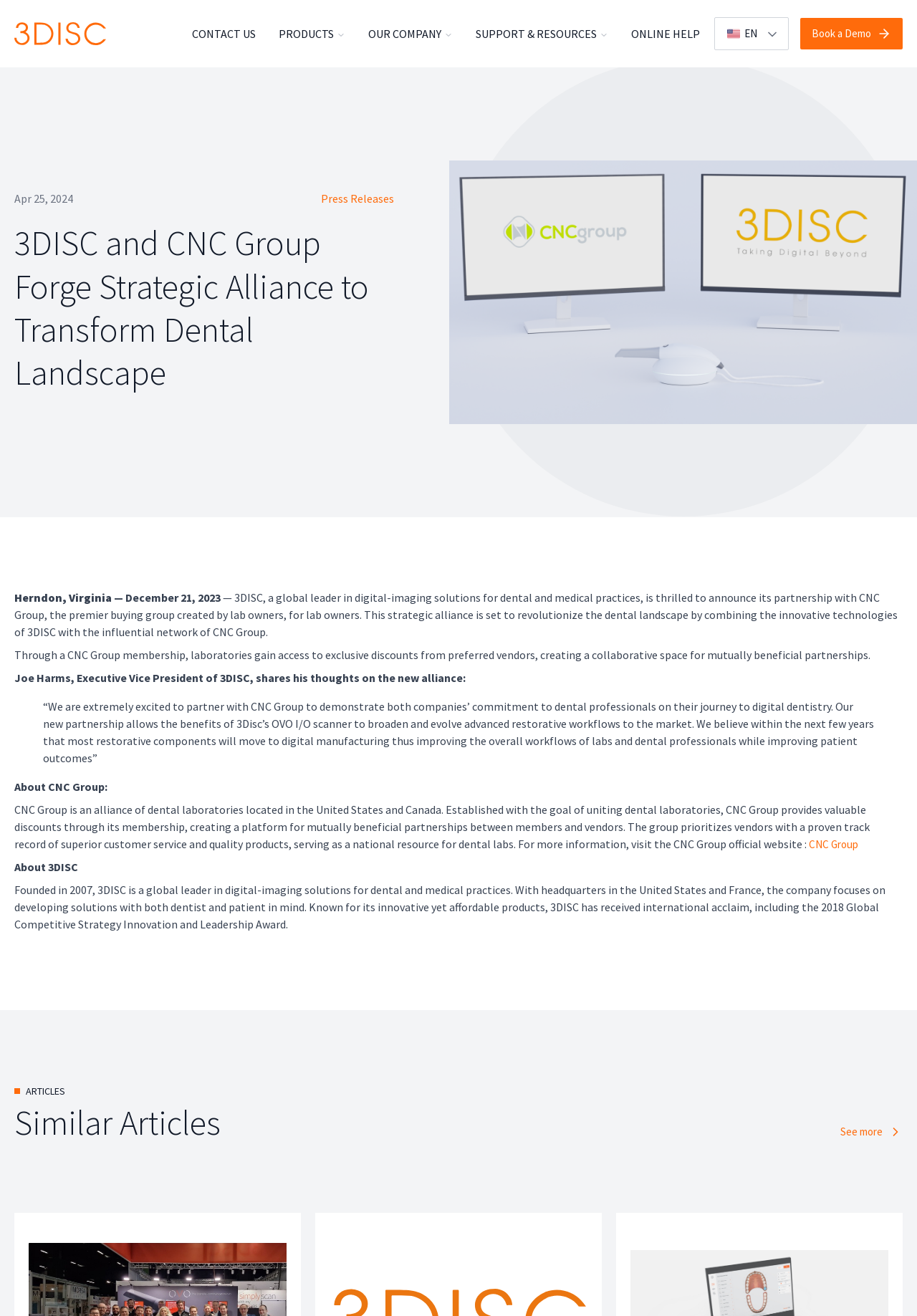Determine the bounding box coordinates of the element that should be clicked to execute the following command: "See more similar articles".

[0.916, 0.855, 0.984, 0.866]